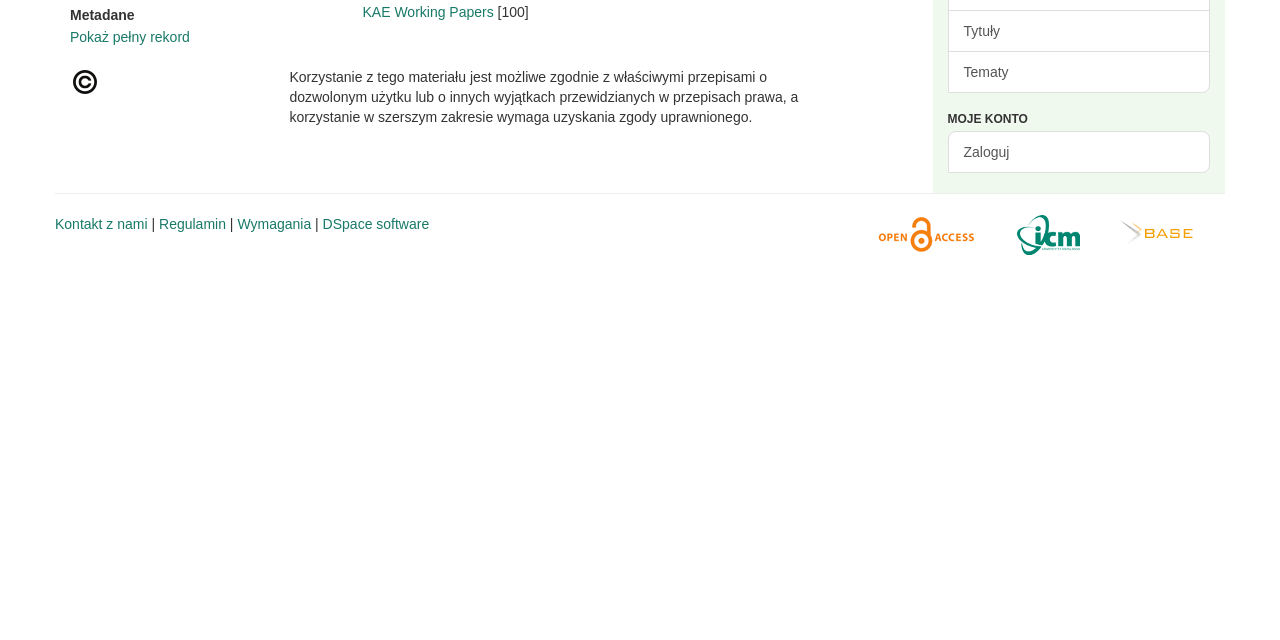Identify the bounding box of the UI component described as: "Wymagania".

[0.185, 0.338, 0.243, 0.363]